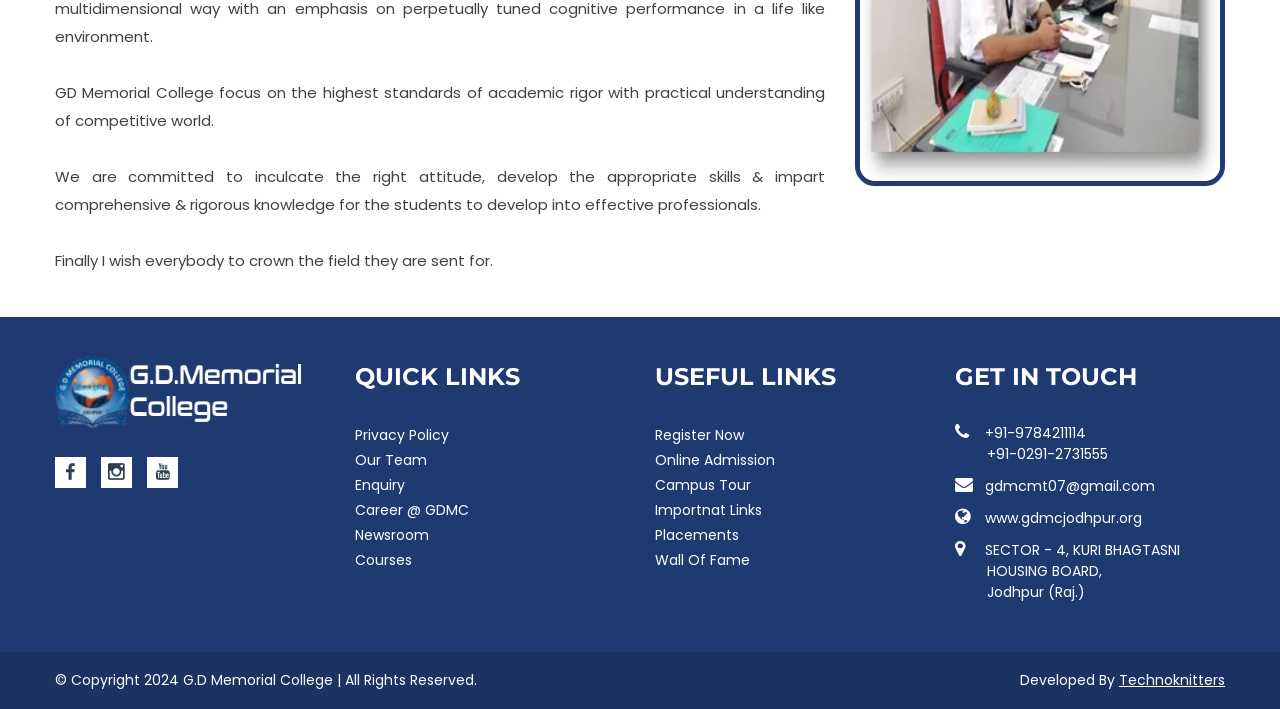Using the description: "Register Now", determine the UI element's bounding box coordinates. Ensure the coordinates are in the format of four float numbers between 0 and 1, i.e., [left, top, right, bottom].

[0.512, 0.599, 0.581, 0.627]